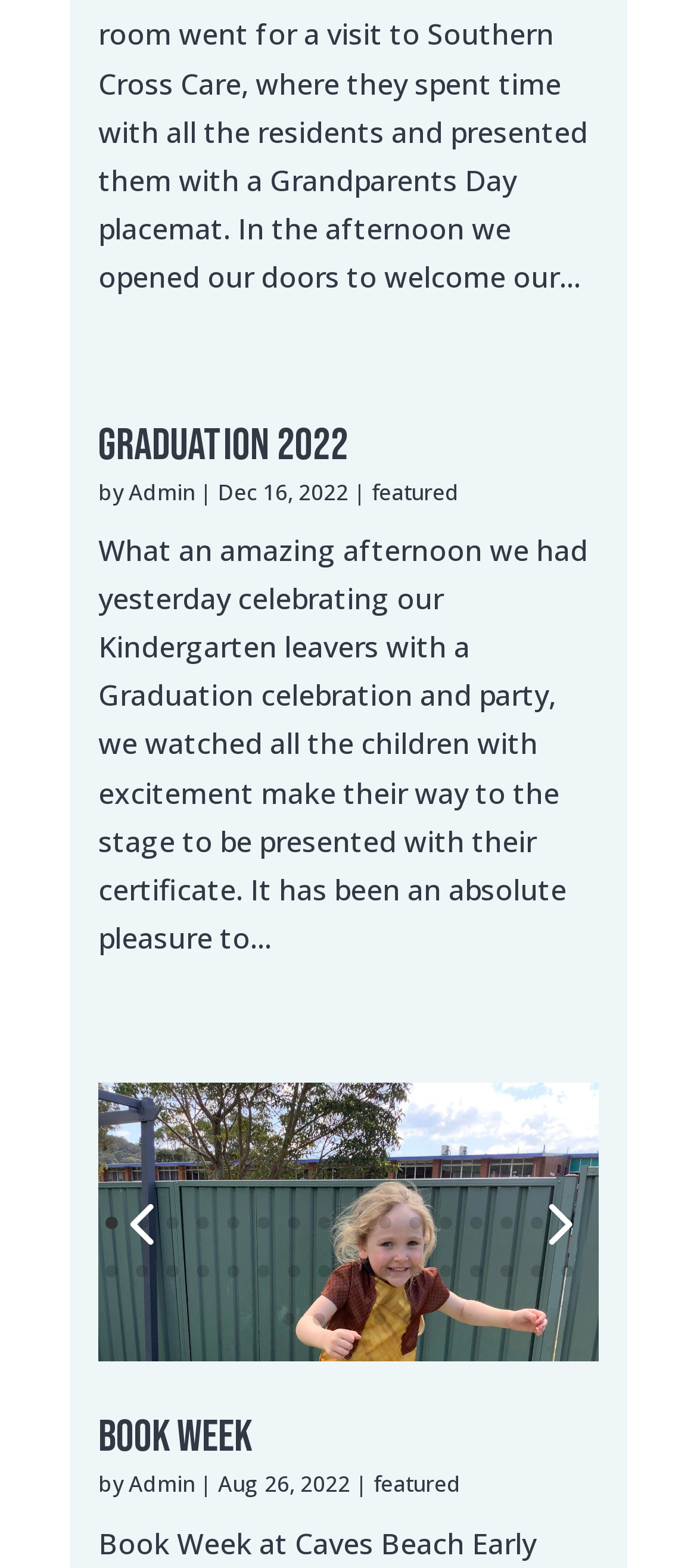Reply to the question below using a single word or brief phrase:
What is the date of the 'Book Week' article?

Aug 26, 2022